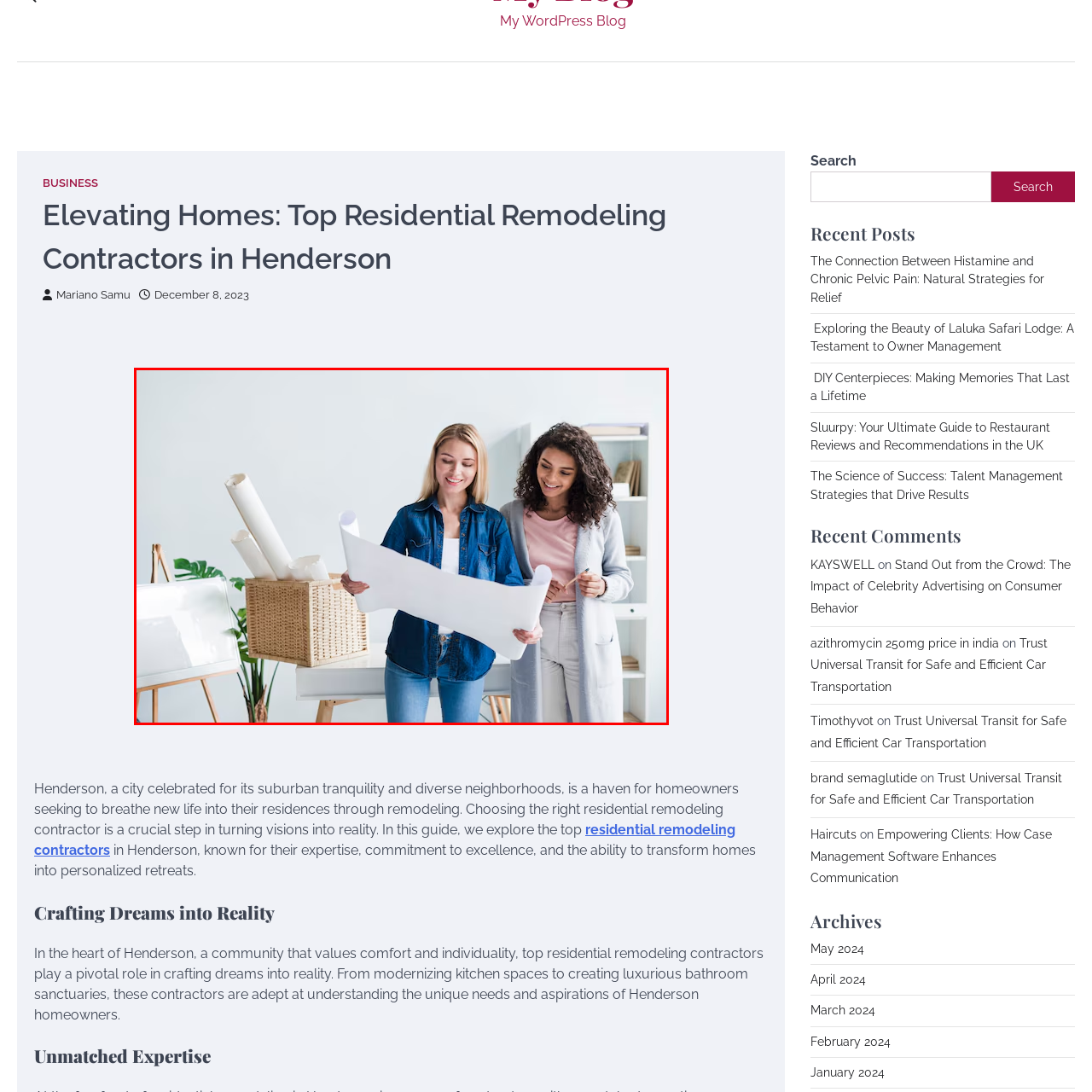Offer a comprehensive narrative for the image inside the red bounding box.

In a bright, modern workspace, two women engage in a collaborative moment as they review architectural blueprints. The woman on the left, with long, straight blonde hair, is dressed casually in a denim jacket over a white shirt, holding an unrolled paper, likely a design plan. Her expression conveys enthusiasm as she looks at the document. Beside her, a woman with curly hair, wearing a light pink top and a soft gray cardigan, observes with a smile, illustrating a supportive dynamic. In the background, a stylish wicker basket filled with rolled papers and an easel with blank canvases can be seen, hinting at a creative atmosphere focused on design and remodeling projects. This scene resonates with themes of collaboration and innovation within the residential remodeling industry.